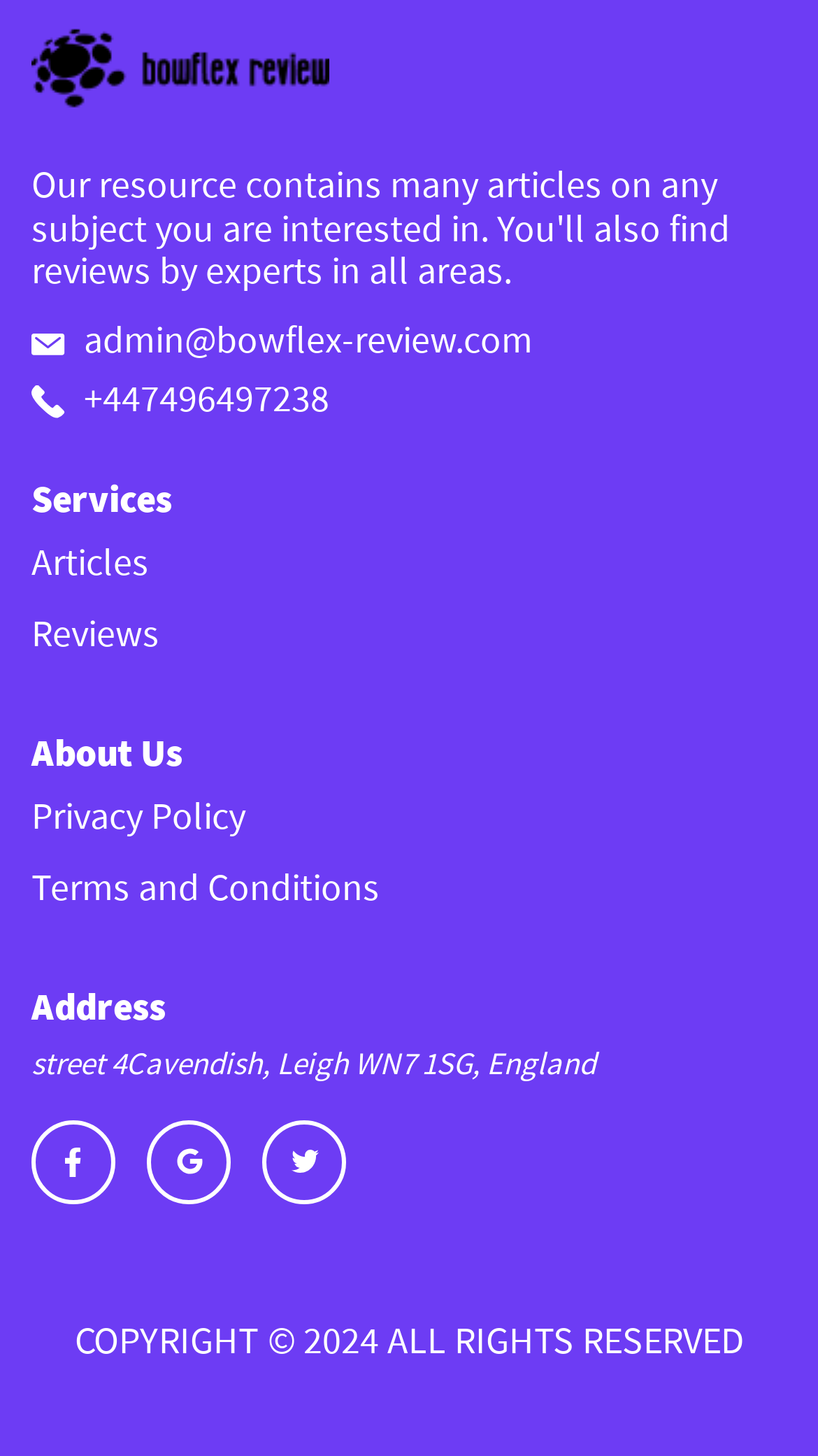Provide your answer in a single word or phrase: 
What are the contact details of the website?

admin@bowflex-review.com, +447496497238